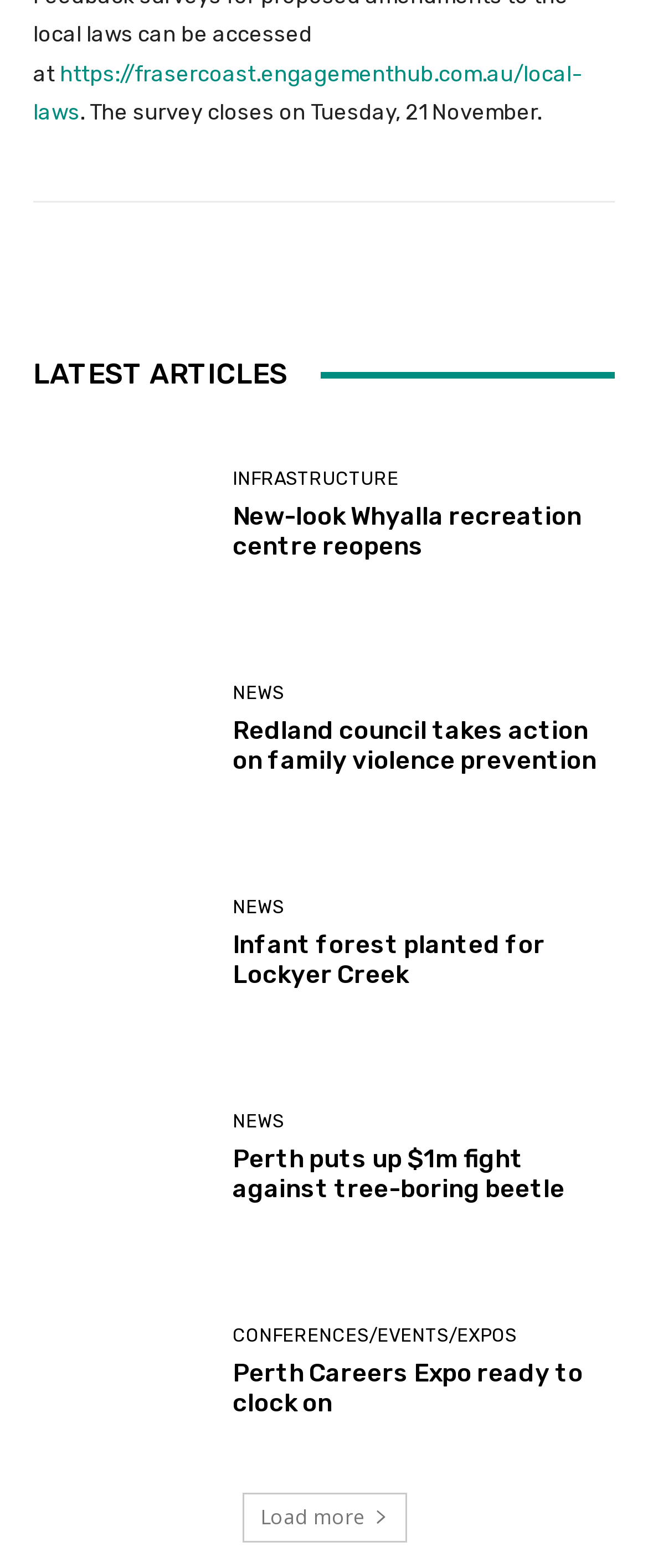Pinpoint the bounding box coordinates of the clickable element to carry out the following instruction: "Visit NAI Global website."

None